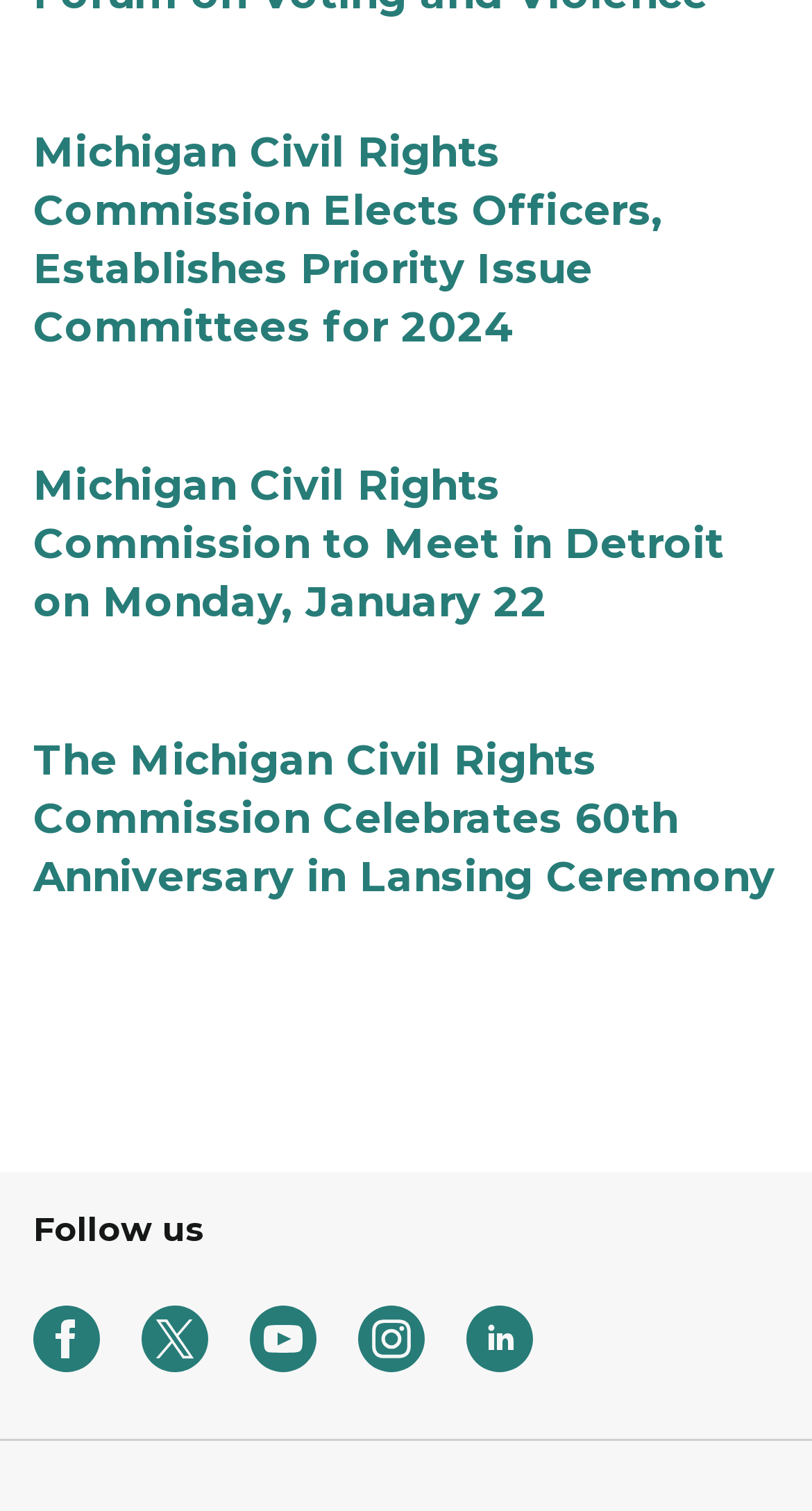Please specify the bounding box coordinates in the format (top-left x, top-left y, bottom-right x, bottom-right y), with all values as floating point numbers between 0 and 1. Identify the bounding box of the UI element described by: aria-label="twitter x solid"

[0.174, 0.864, 0.256, 0.908]